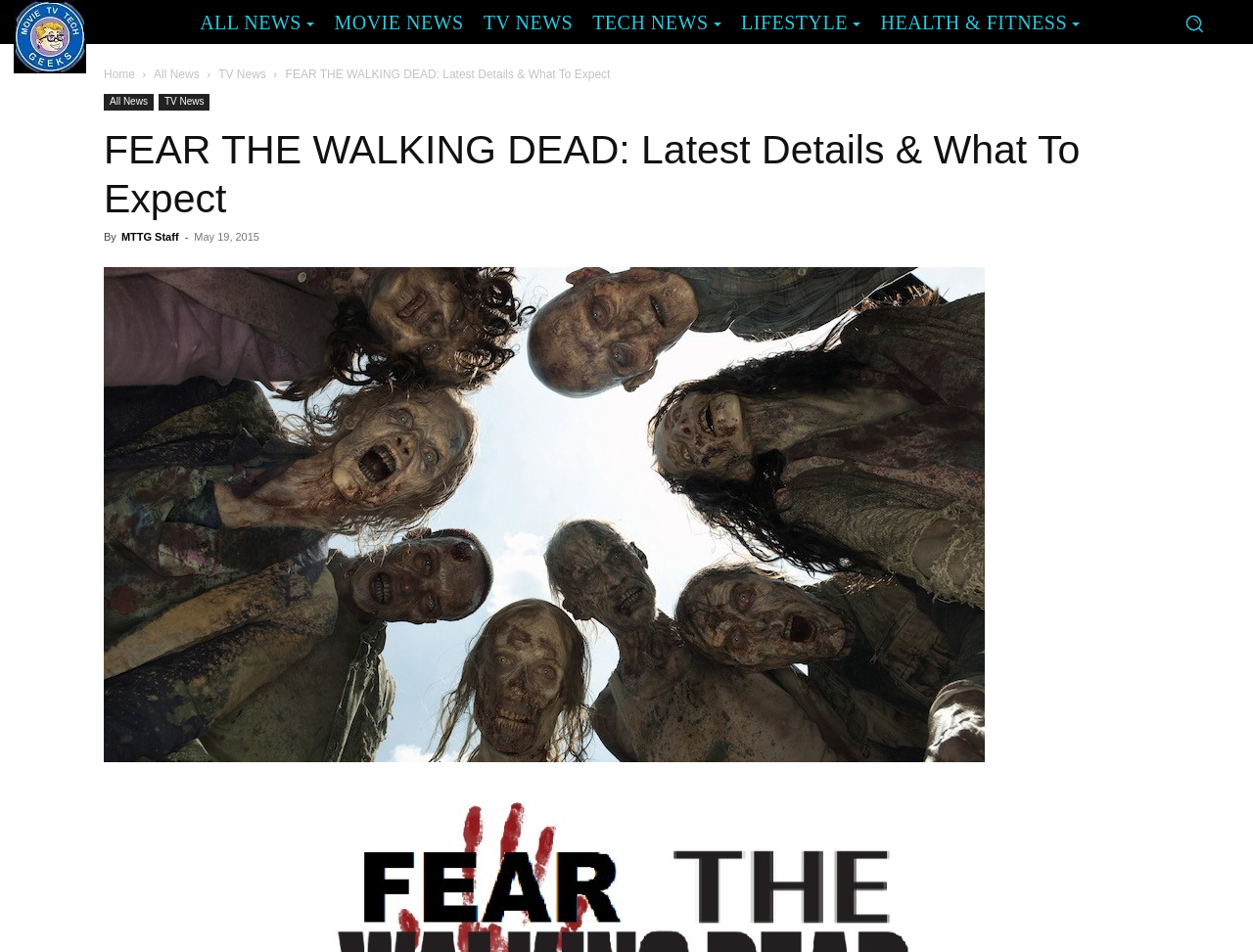Indicate the bounding box coordinates of the clickable region to achieve the following instruction: "Visit the MTTG Staff page."

[0.097, 0.243, 0.143, 0.255]